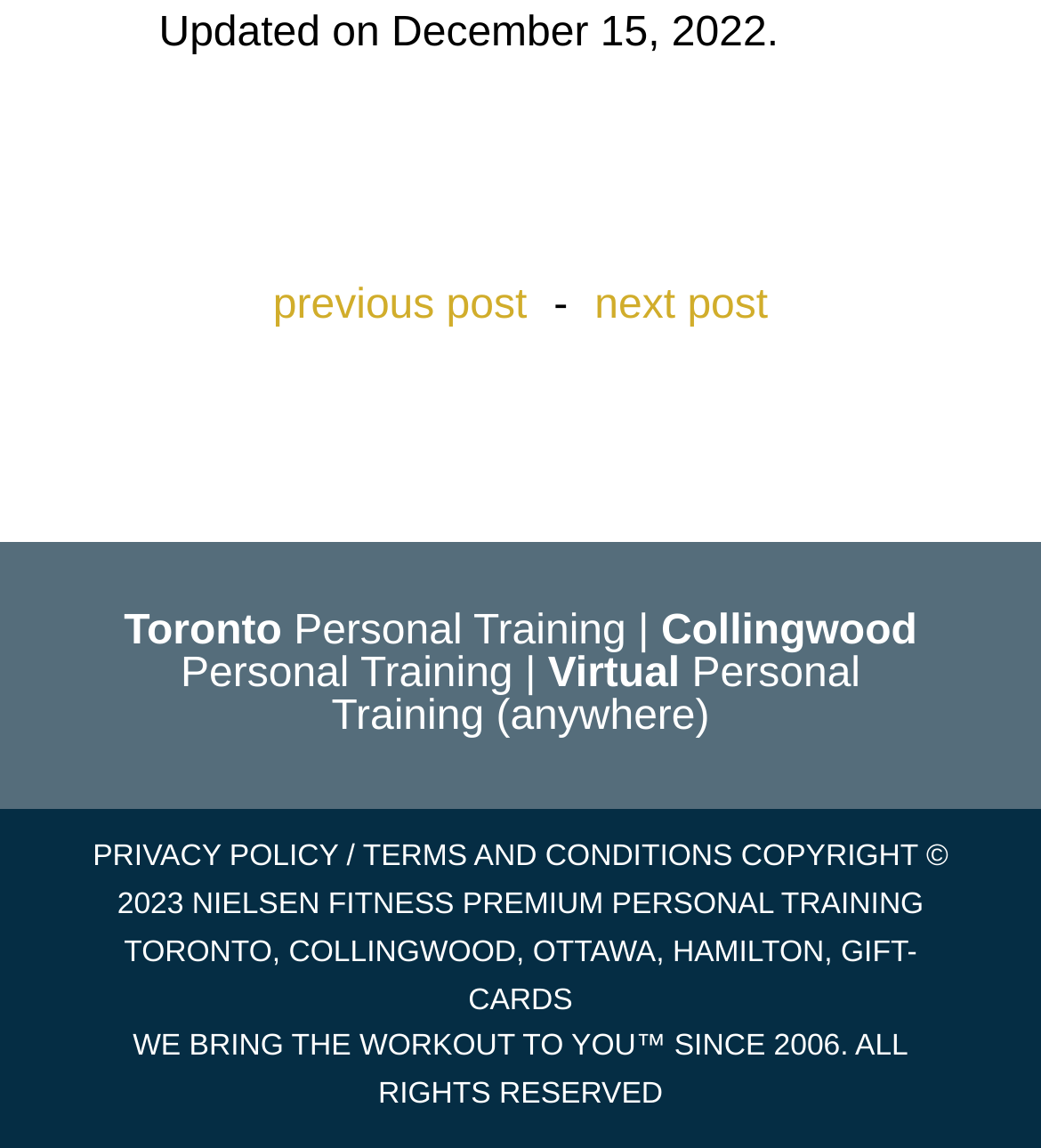Provide a thorough and detailed response to the question by examining the image: 
What are the types of training offered?

The types of training offered can be found in the links at the bottom of the webpage, which include 'Personal Training Toronto', 'Virtual Personal Training (anywhere)'.